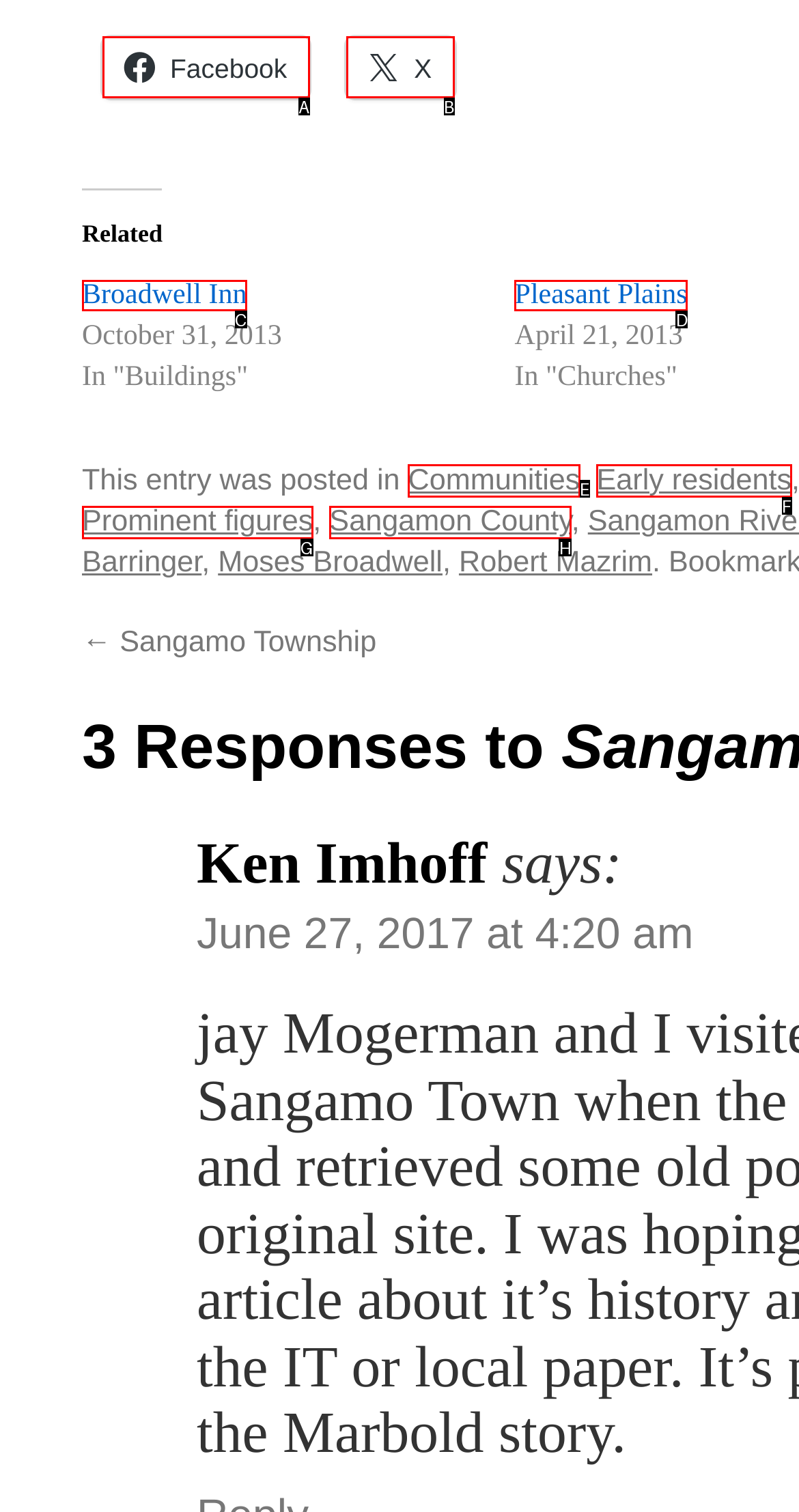Identify the letter corresponding to the UI element that matches this description: X
Answer using only the letter from the provided options.

B